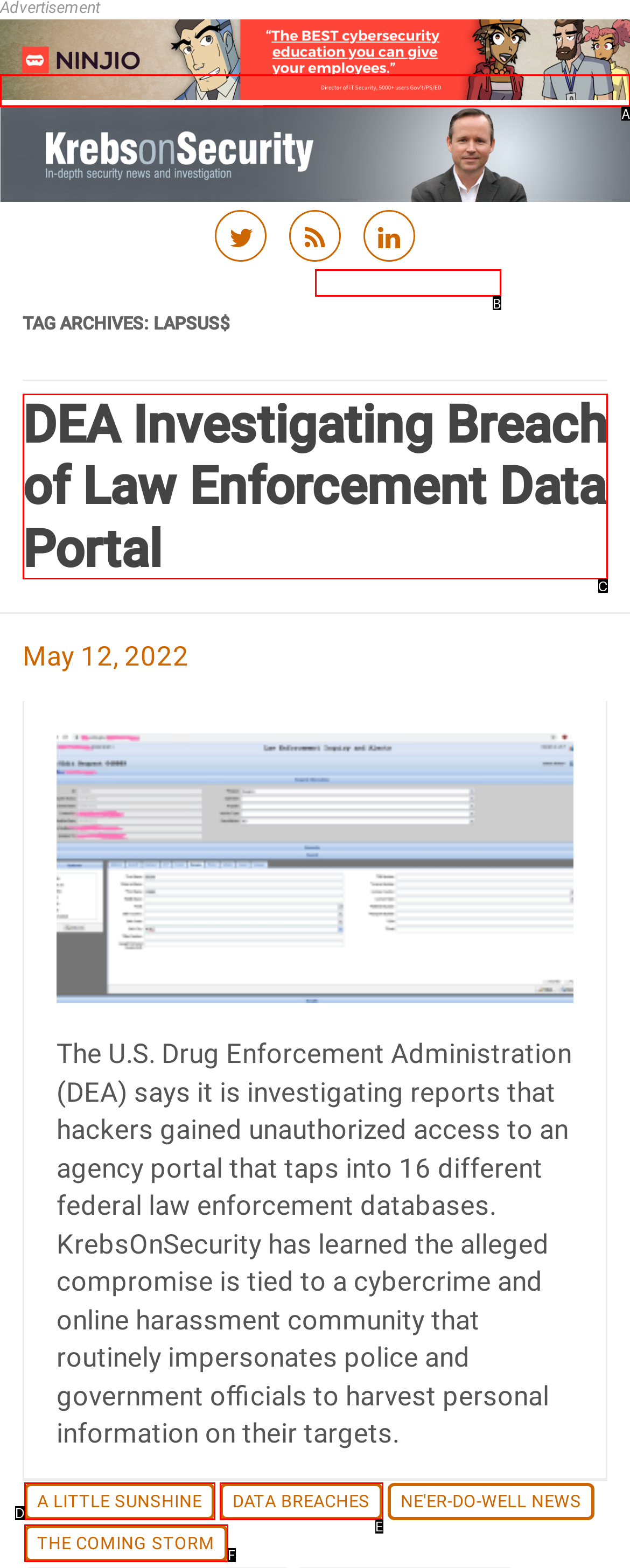Based on the element description: Skip to content, choose the best matching option. Provide the letter of the option directly.

B